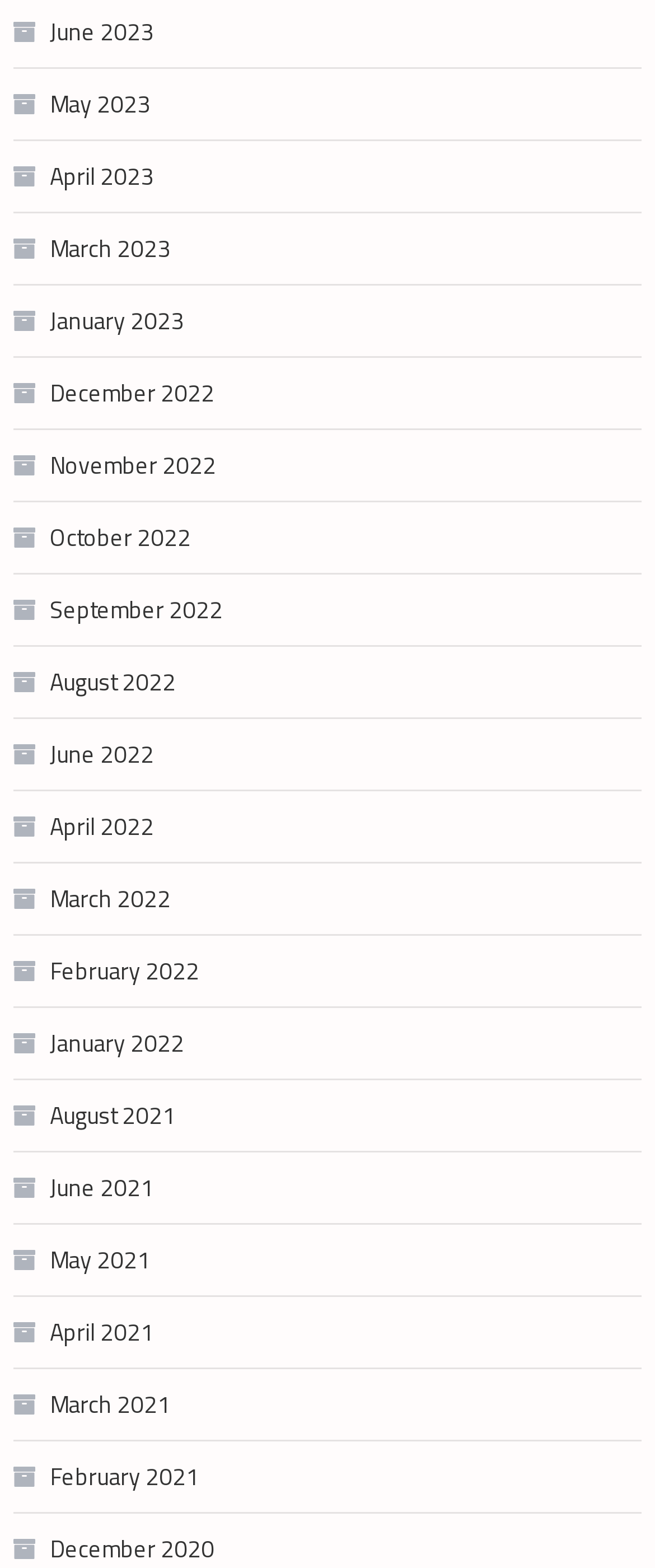What is the earliest month listed?
Refer to the image and provide a detailed answer to the question.

By scanning the list of links, I can see that the earliest month listed is February 2021, which is the last link in the list.